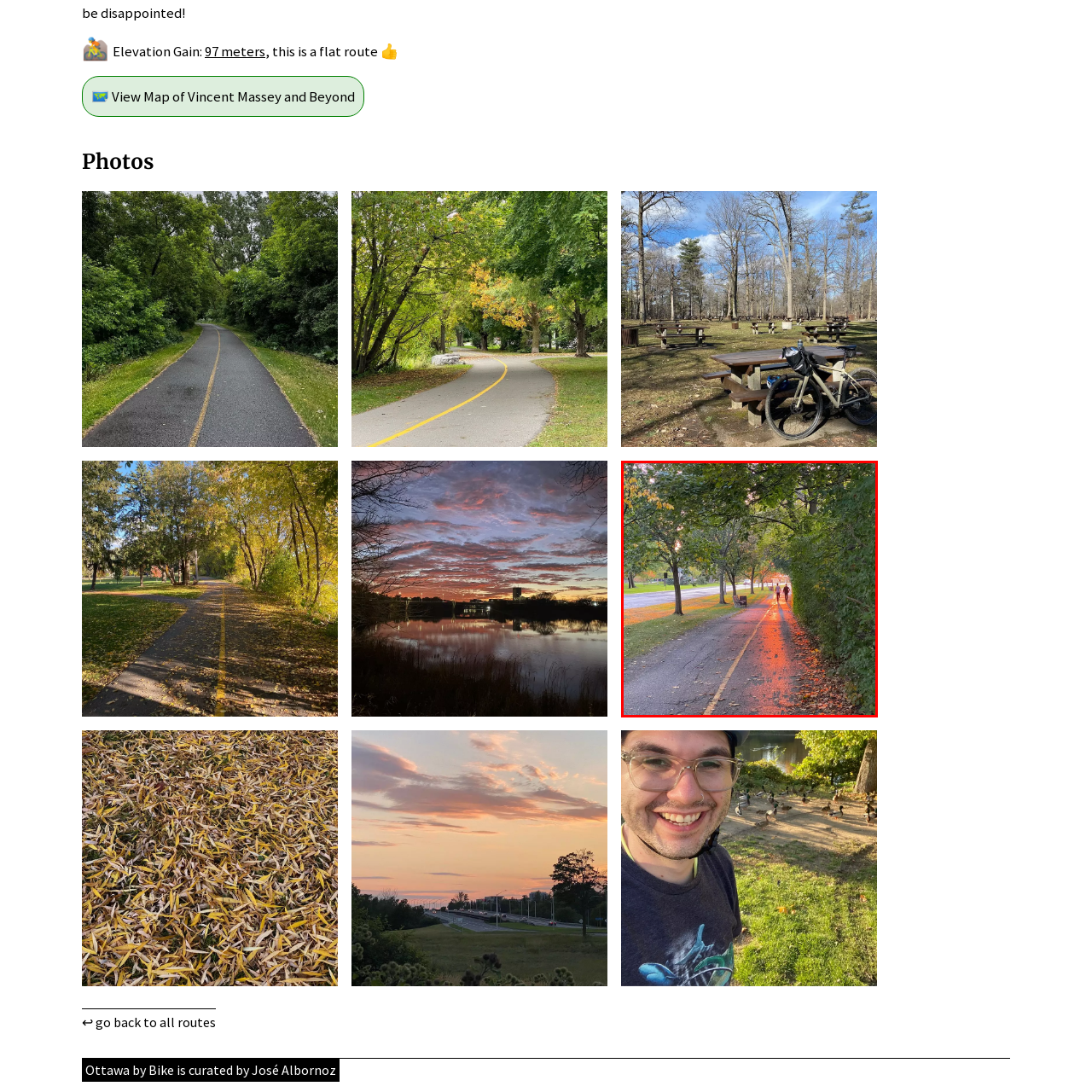Look at the image enclosed by the red boundary and give a detailed answer to the following question, grounding your response in the image's content: 
Is the atmosphere in the image suitable for cycling?

The caption describes the atmosphere as inviting for walking, cycling, or simply soaking in the beauty of nature, which implies that the atmosphere is suitable for cycling.